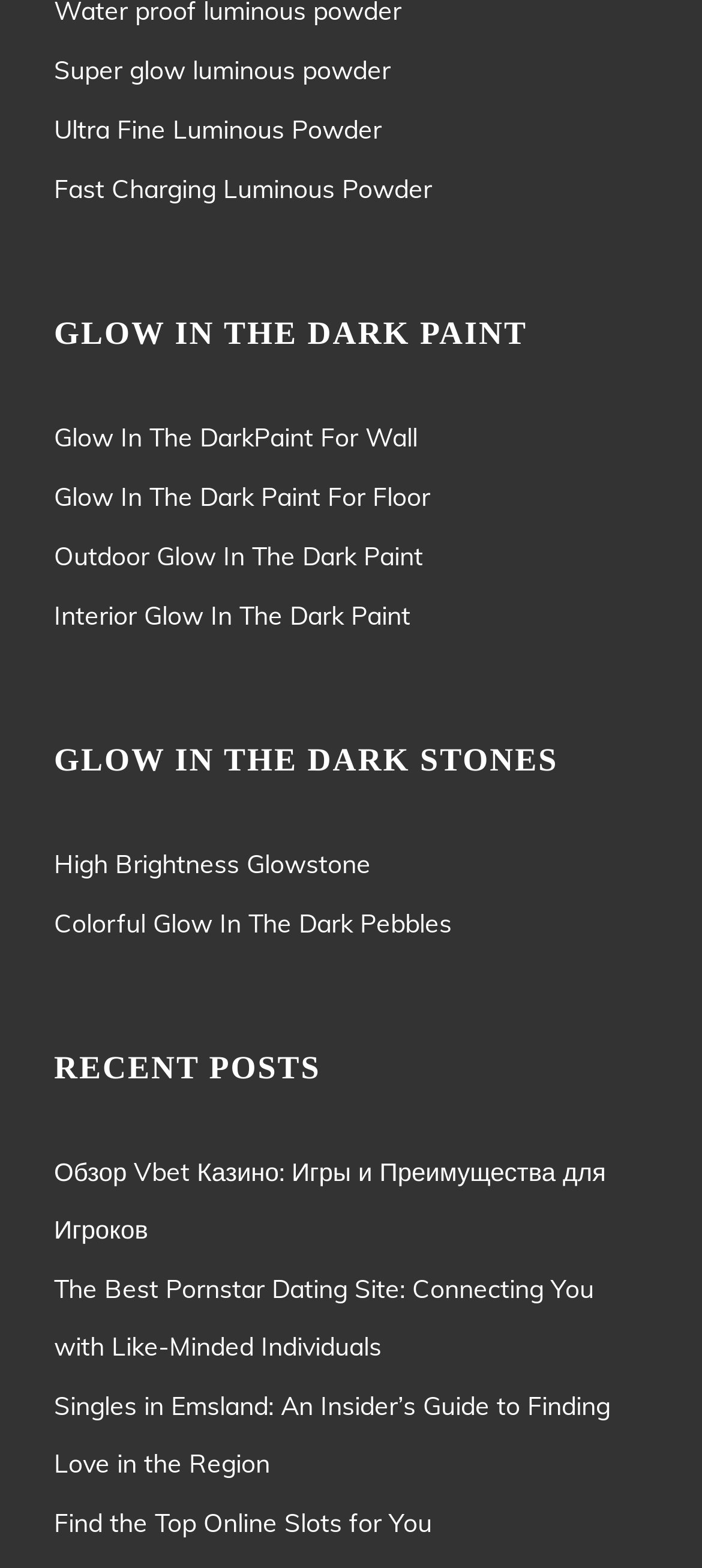Locate the bounding box coordinates of the clickable region necessary to complete the following instruction: "Subscribe to the newsletter". Provide the coordinates in the format of four float numbers between 0 and 1, i.e., [left, top, right, bottom].

None